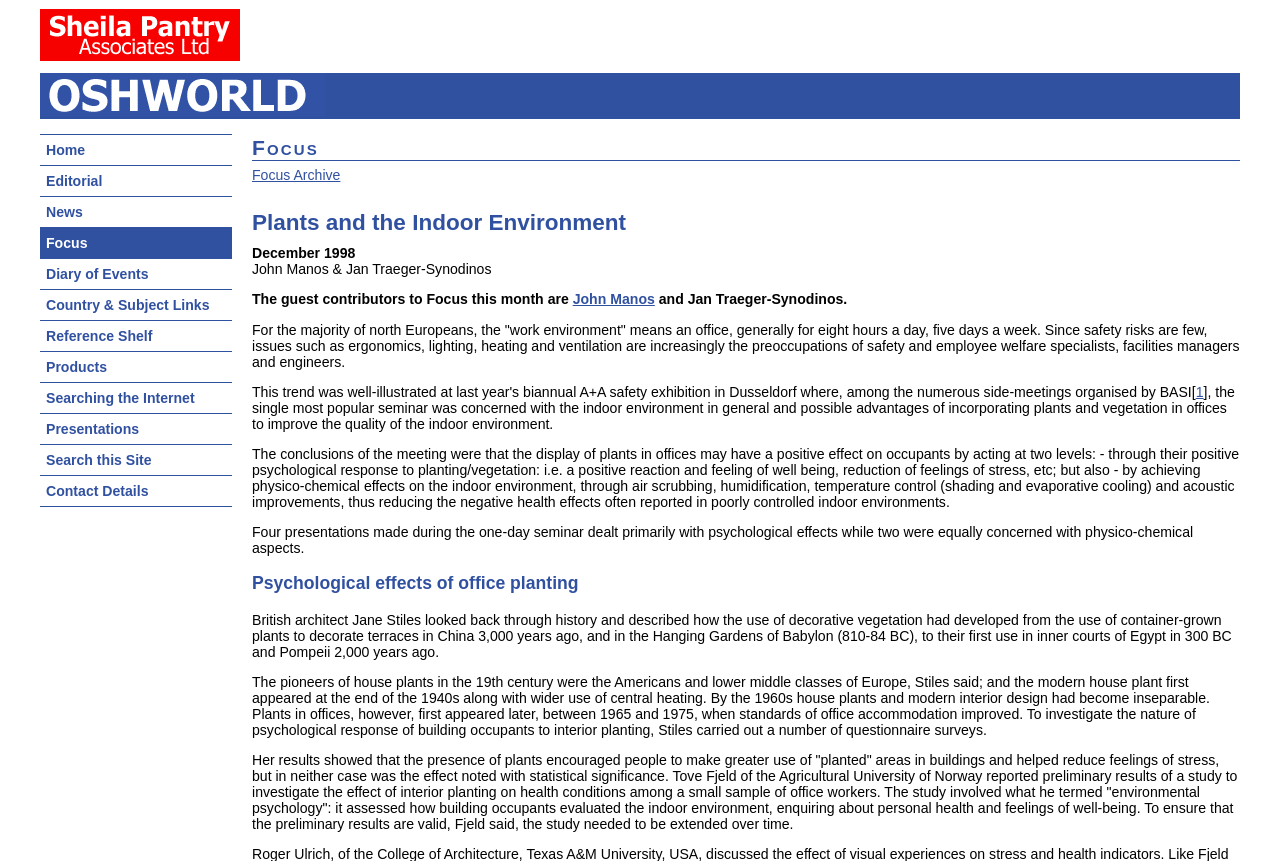What is the purpose of incorporating plants in offices?
Please ensure your answer to the question is detailed and covers all necessary aspects.

According to the webpage, incorporating plants in offices can have a positive effect on occupants by improving the indoor environment, reducing feelings of stress, and achieving physico-chemical effects such as air scrubbing and humidification.